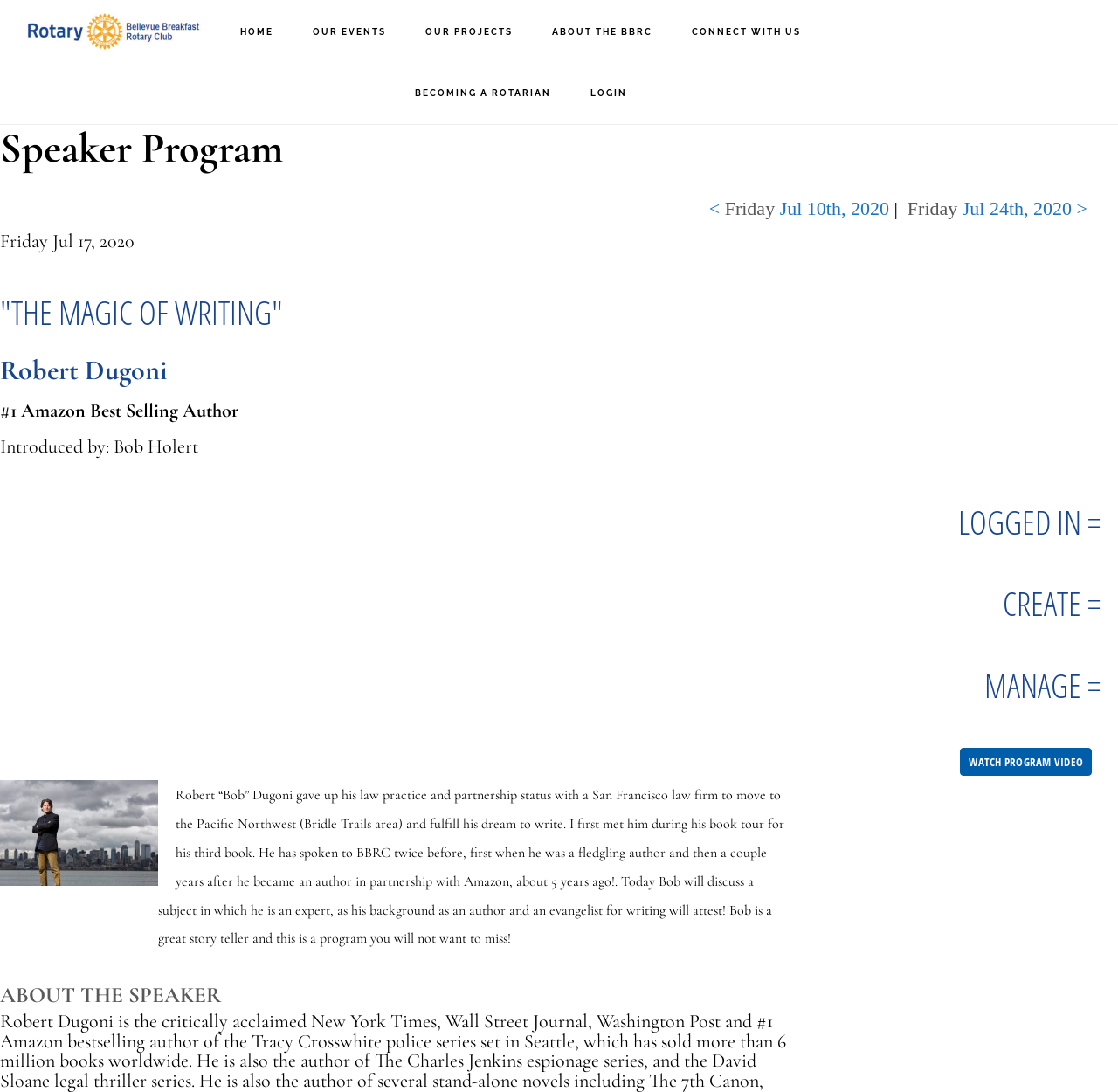From the screenshot, find the bounding box of the UI element matching this description: "Bellevue Breakfast Rotary Club". Supply the bounding box coordinates in the form [left, top, right, bottom], each a float between 0 and 1.

[0.023, 0.002, 0.18, 0.054]